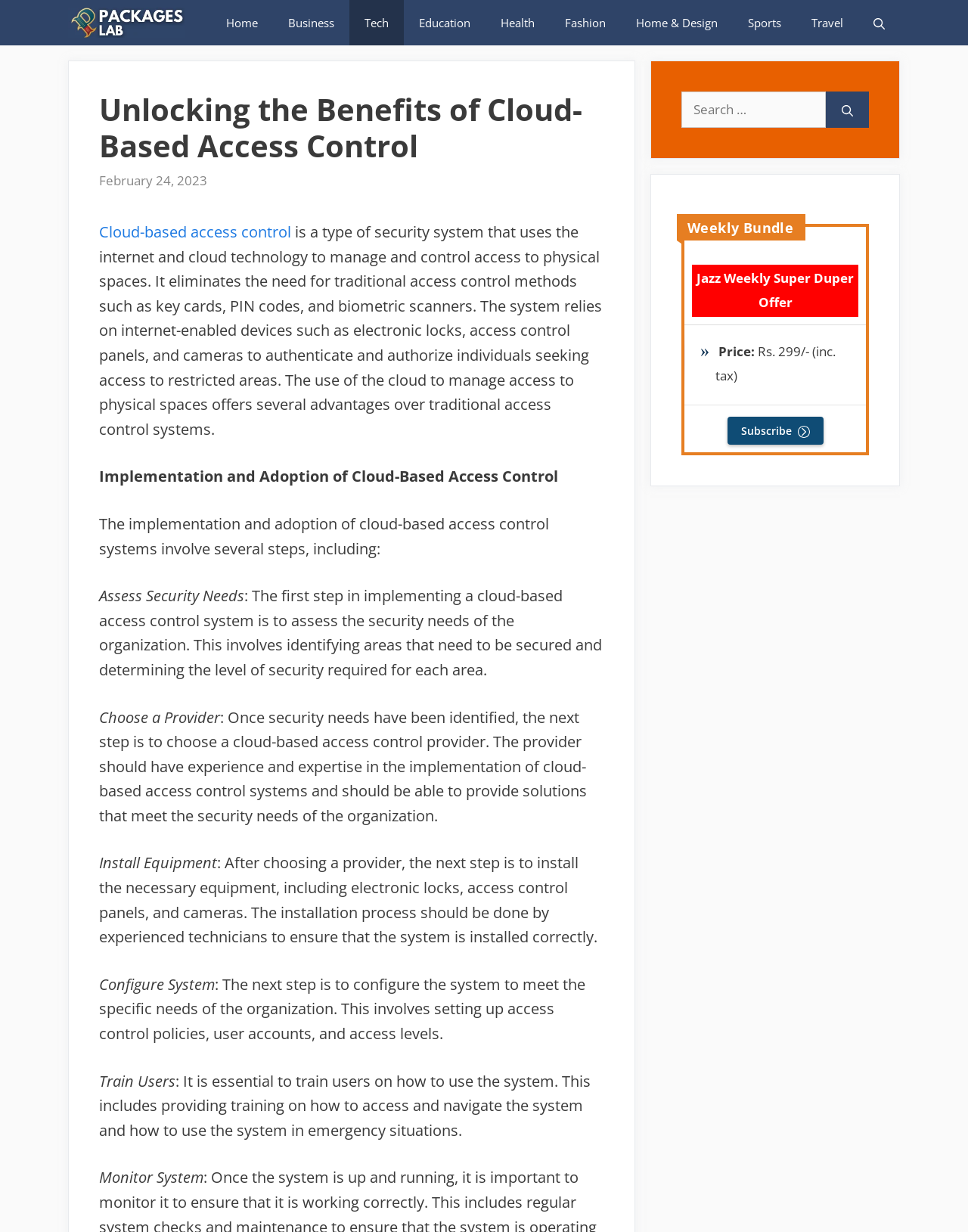Give a one-word or one-phrase response to the question: 
What is the first step in implementing a cloud-based access control system?

Assess Security Needs